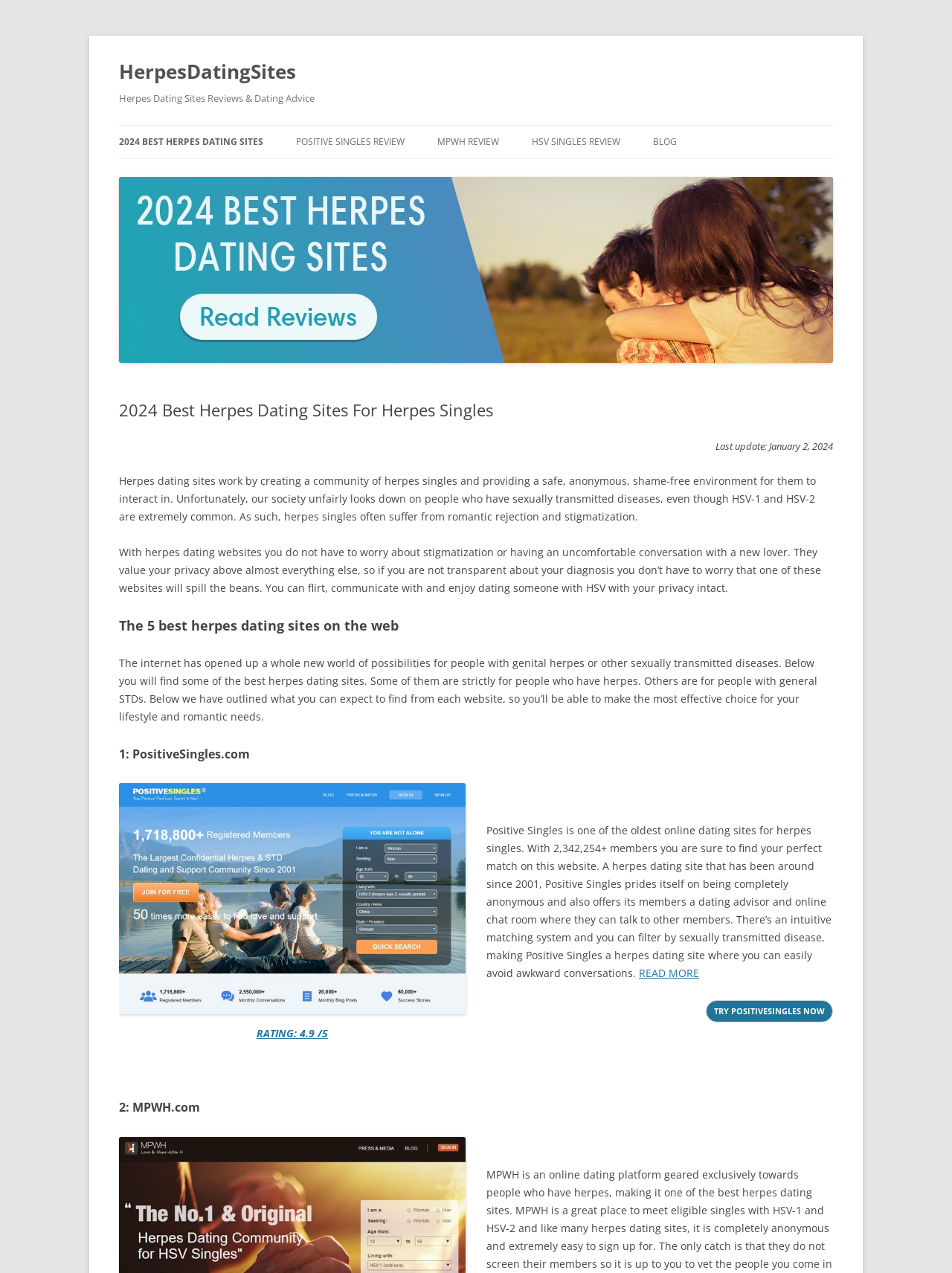Please examine the image and provide a detailed answer to the question: How many best herpes dating sites are listed on the webpage?

According to the webpage, there is a section titled 'The 5 best herpes dating sites on the web', which lists and reviews five herpes dating sites, including Positive Singles, MPWH, and HSV Singles.